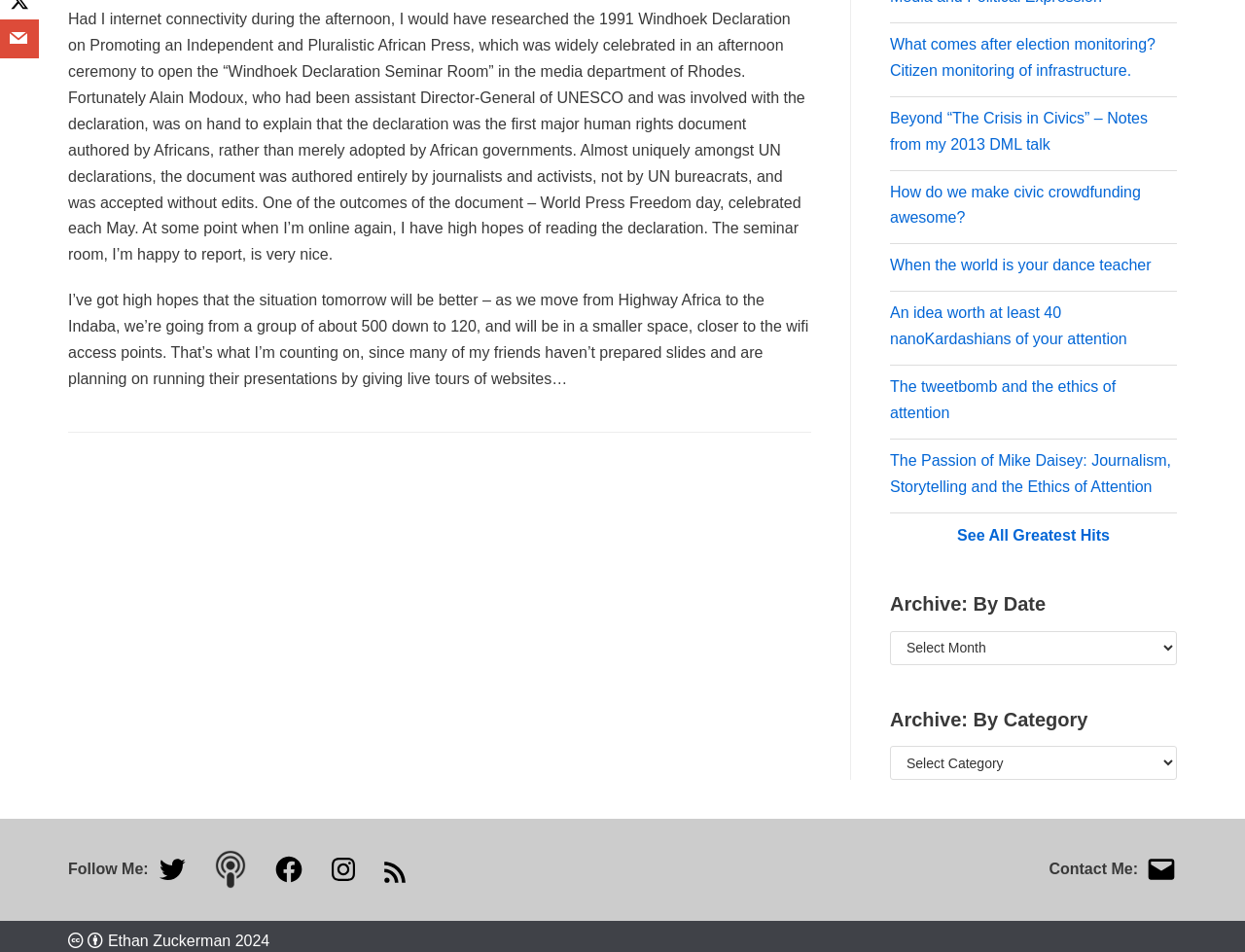Provide the bounding box coordinates of the HTML element described by the text: "See All Greatest Hits". The coordinates should be in the format [left, top, right, bottom] with values between 0 and 1.

[0.769, 0.554, 0.891, 0.571]